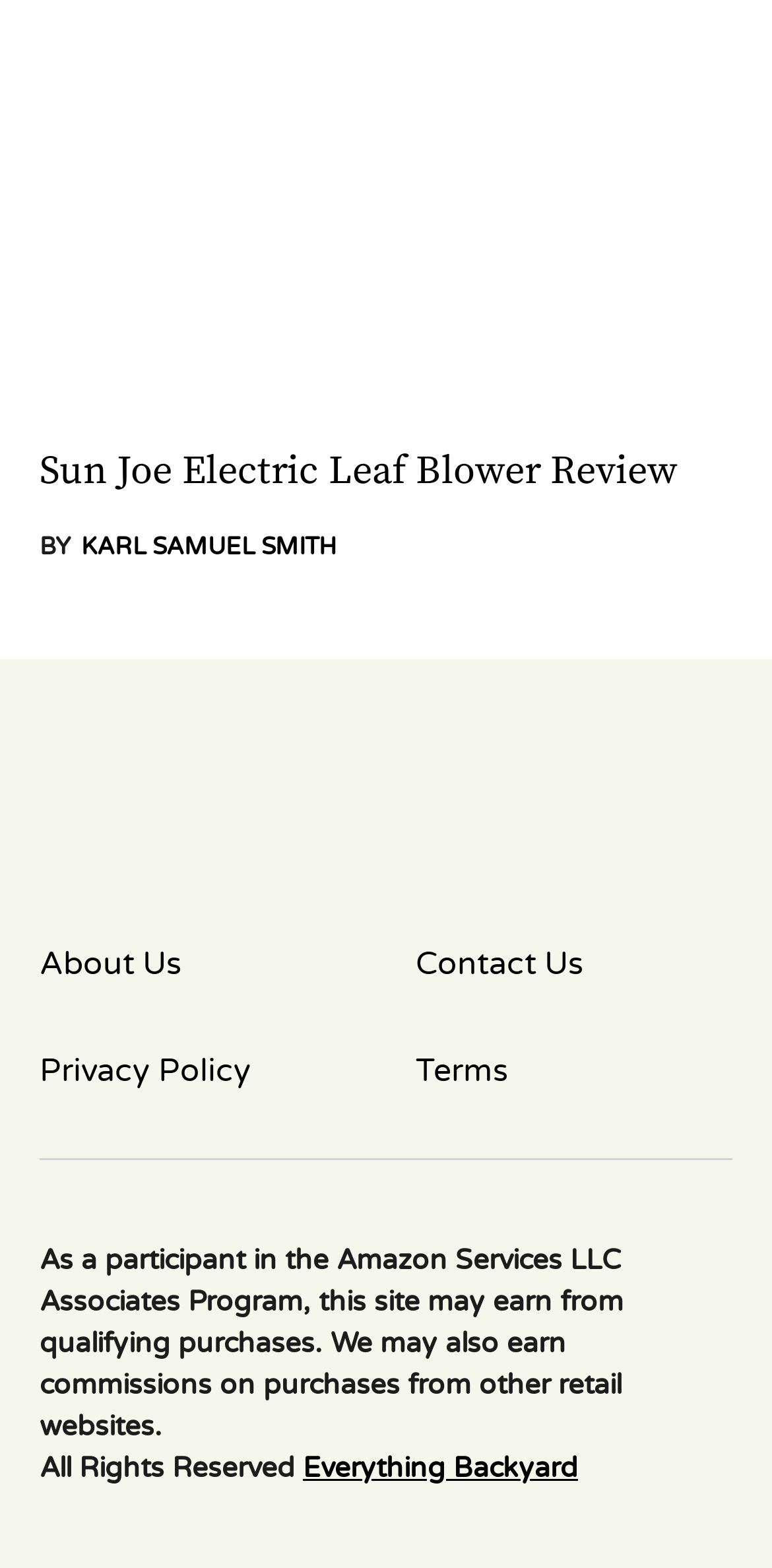What is the name of the website?
Refer to the image and provide a concise answer in one word or phrase.

Everything Backyard